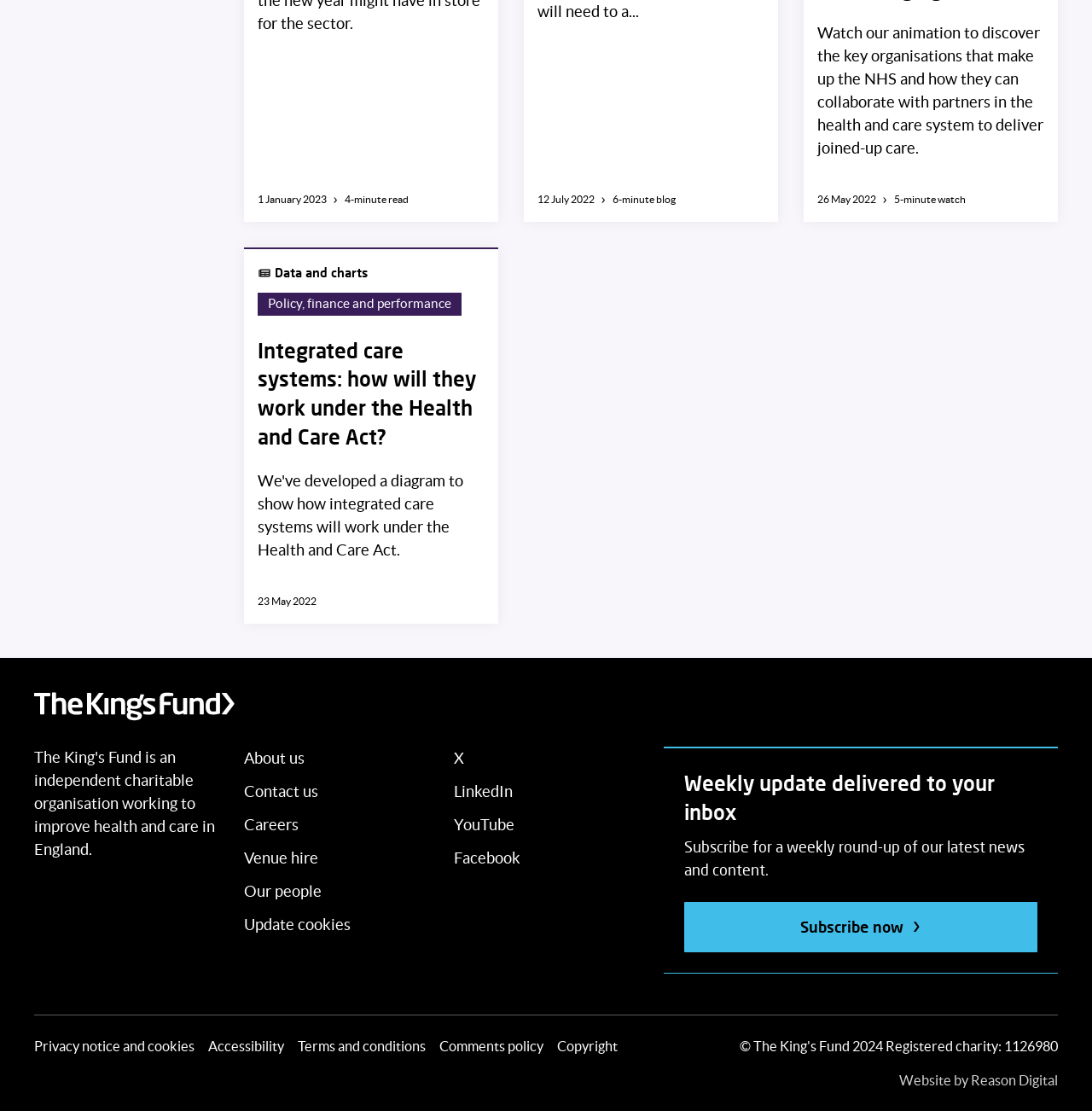Answer the question briefly using a single word or phrase: 
What is the date of the first article?

1 January 2023